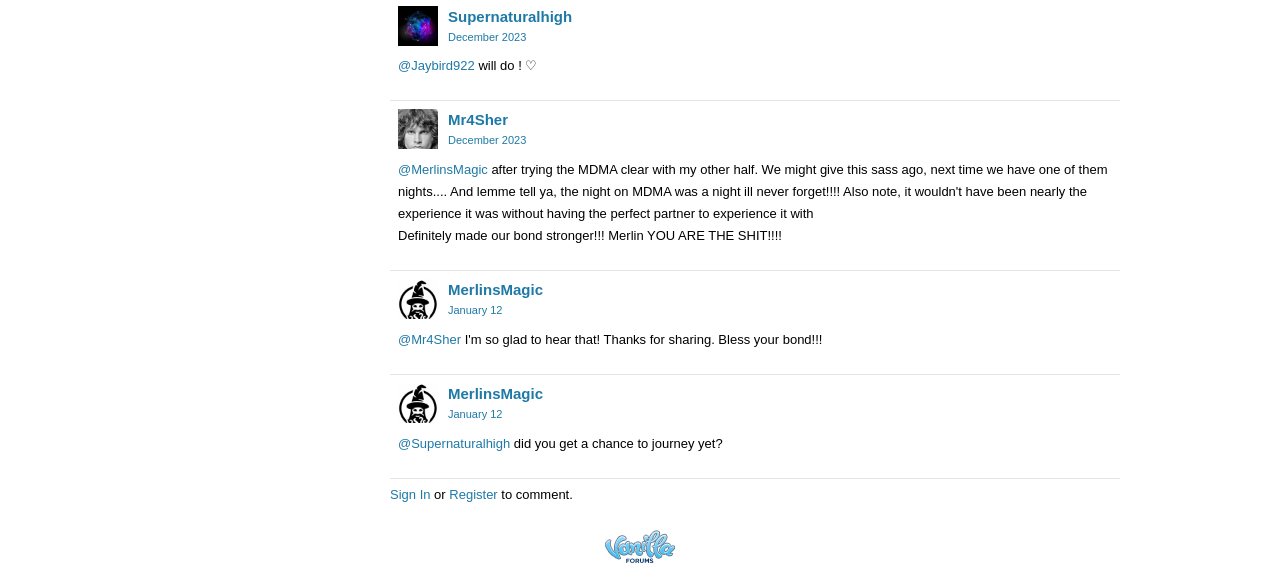Respond with a single word or phrase:
What is the purpose of the links at the bottom of the page?

To sign in or register